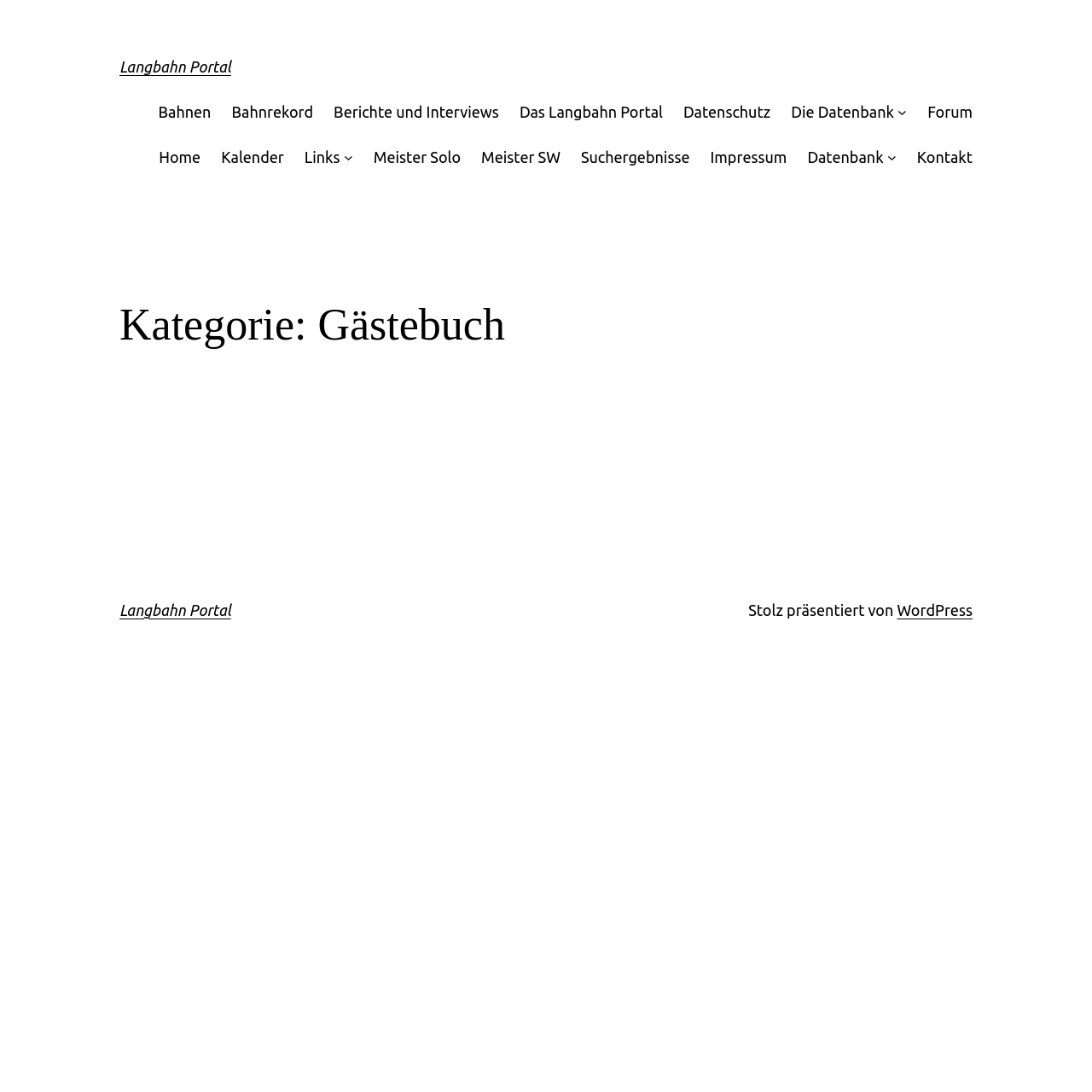Determine the bounding box coordinates of the clickable area required to perform the following instruction: "visit the forum". The coordinates should be represented as four float numbers between 0 and 1: [left, top, right, bottom].

[0.849, 0.091, 0.891, 0.114]